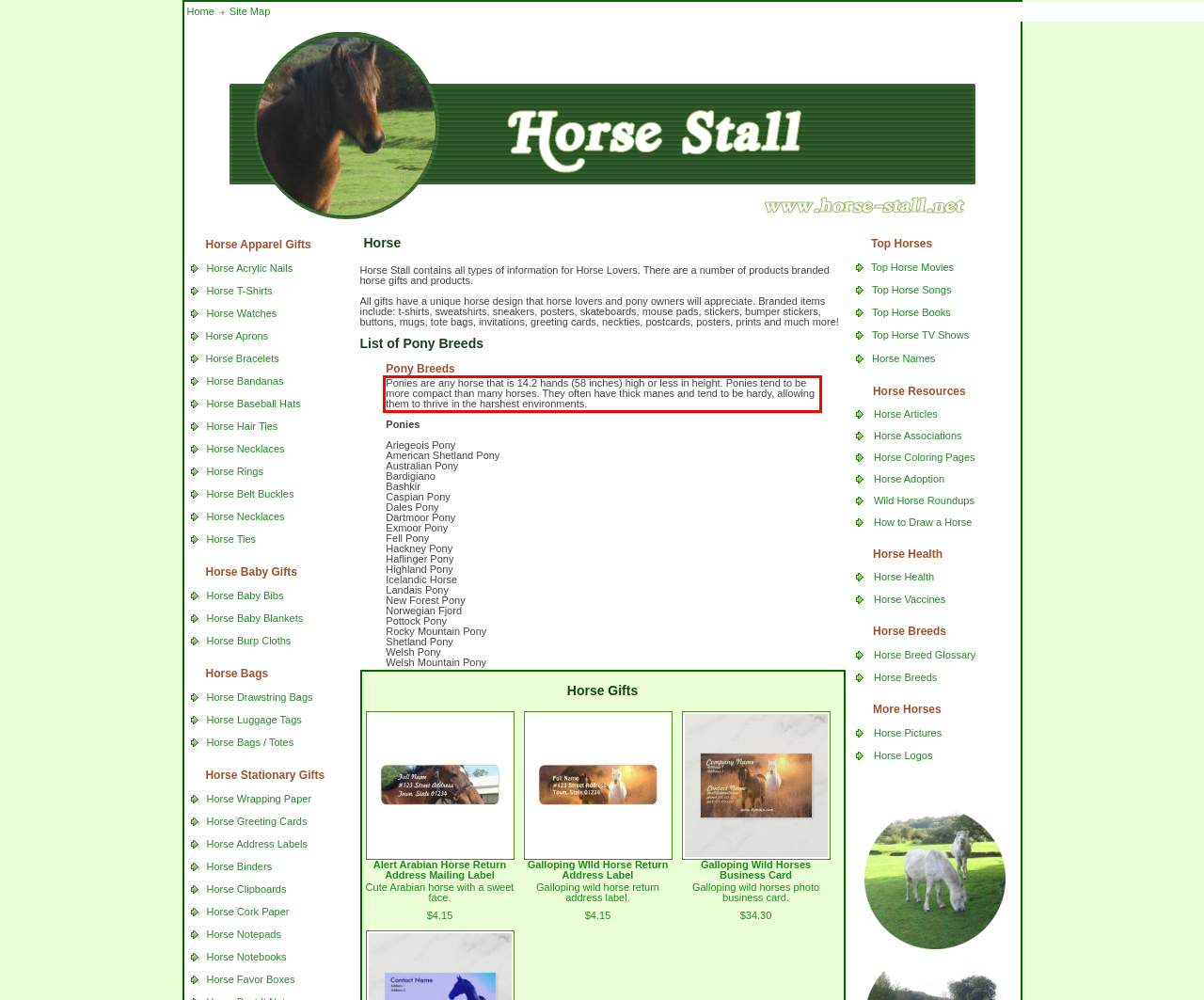Using the webpage screenshot, recognize and capture the text within the red bounding box.

Ponies are any horse that is 14.2 hands (58 inches) high or less in height. Ponies tend to be more compact than many horses. They often have thick manes and tend to be hardy, allowing them to thrive in the harshest environments.